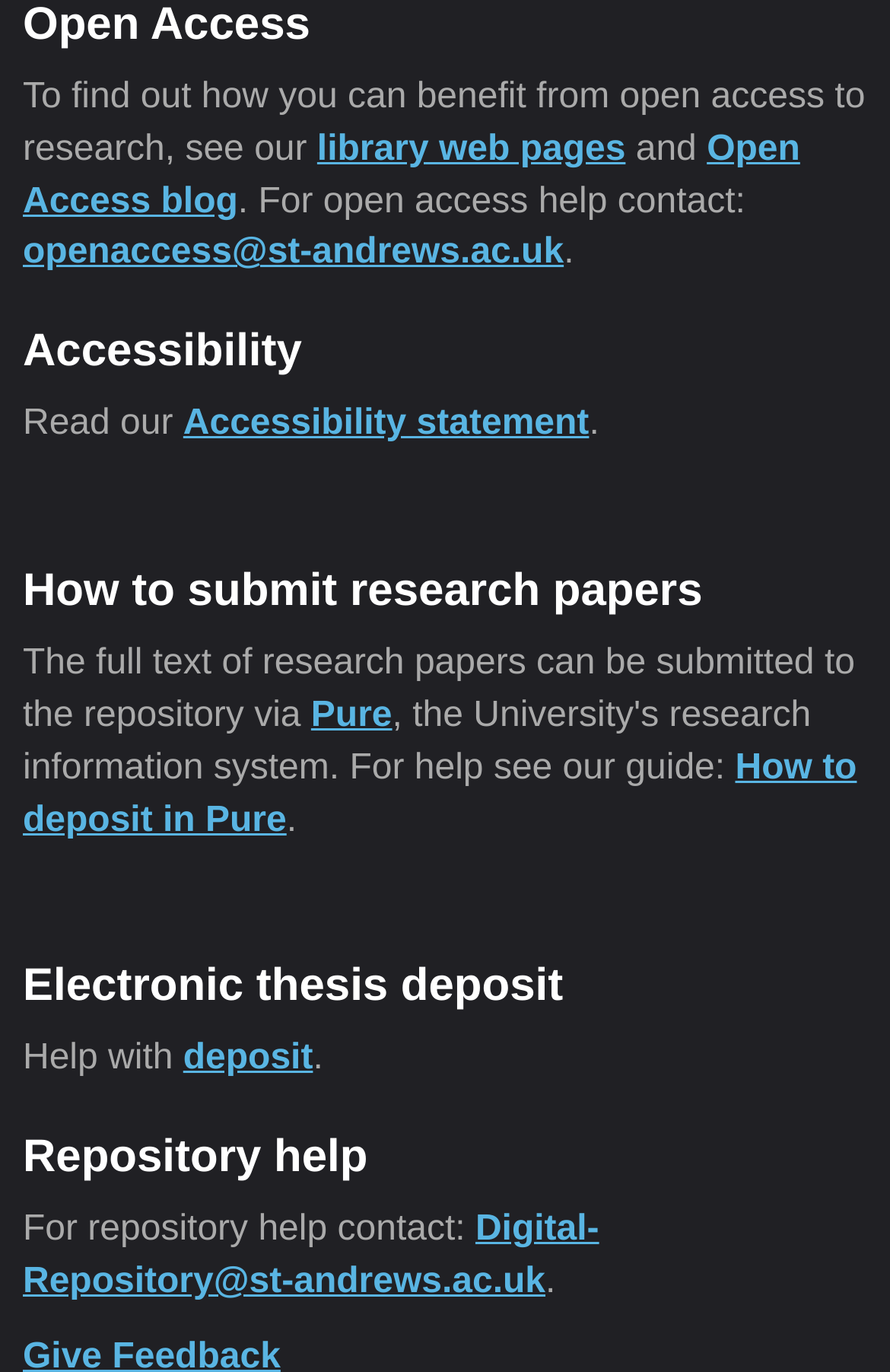Determine the bounding box coordinates for the HTML element mentioned in the following description: "Digital-Repository@st-andrews.ac.uk". The coordinates should be a list of four floats ranging from 0 to 1, represented as [left, top, right, bottom].

[0.026, 0.882, 0.673, 0.949]